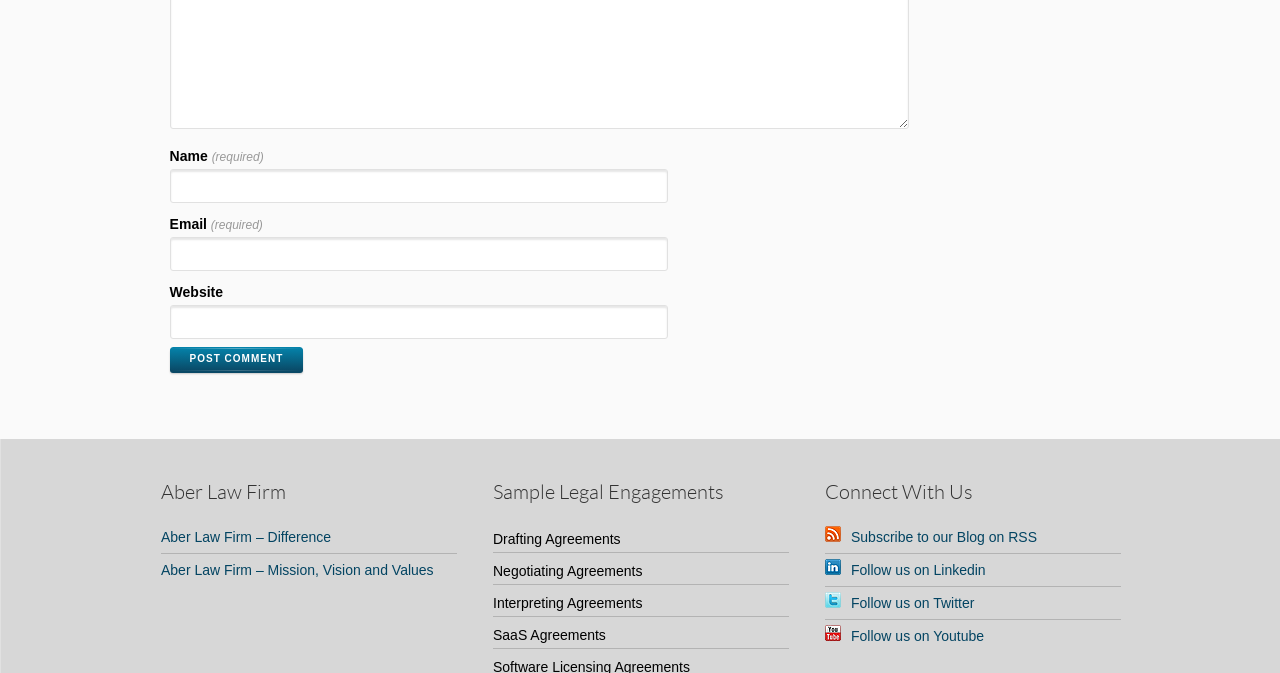Could you specify the bounding box coordinates for the clickable section to complete the following instruction: "Enter your email"?

[0.132, 0.352, 0.522, 0.403]